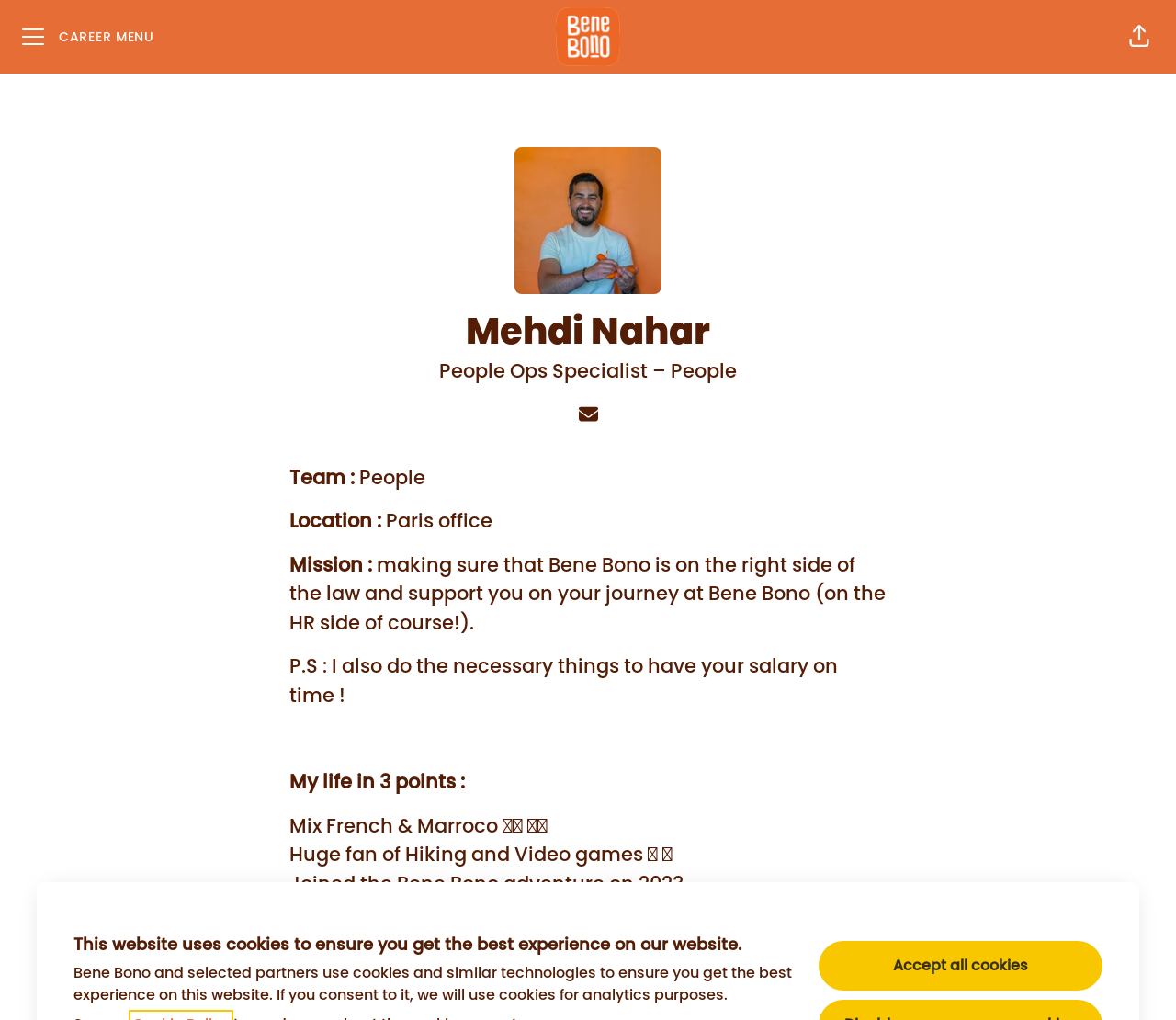Provide the bounding box coordinates in the format (top-left x, top-left y, bottom-right x, bottom-right y). All values are floating point numbers between 0 and 1. Determine the bounding box coordinate of the UI element described as: title="Email"

[0.486, 0.389, 0.514, 0.426]